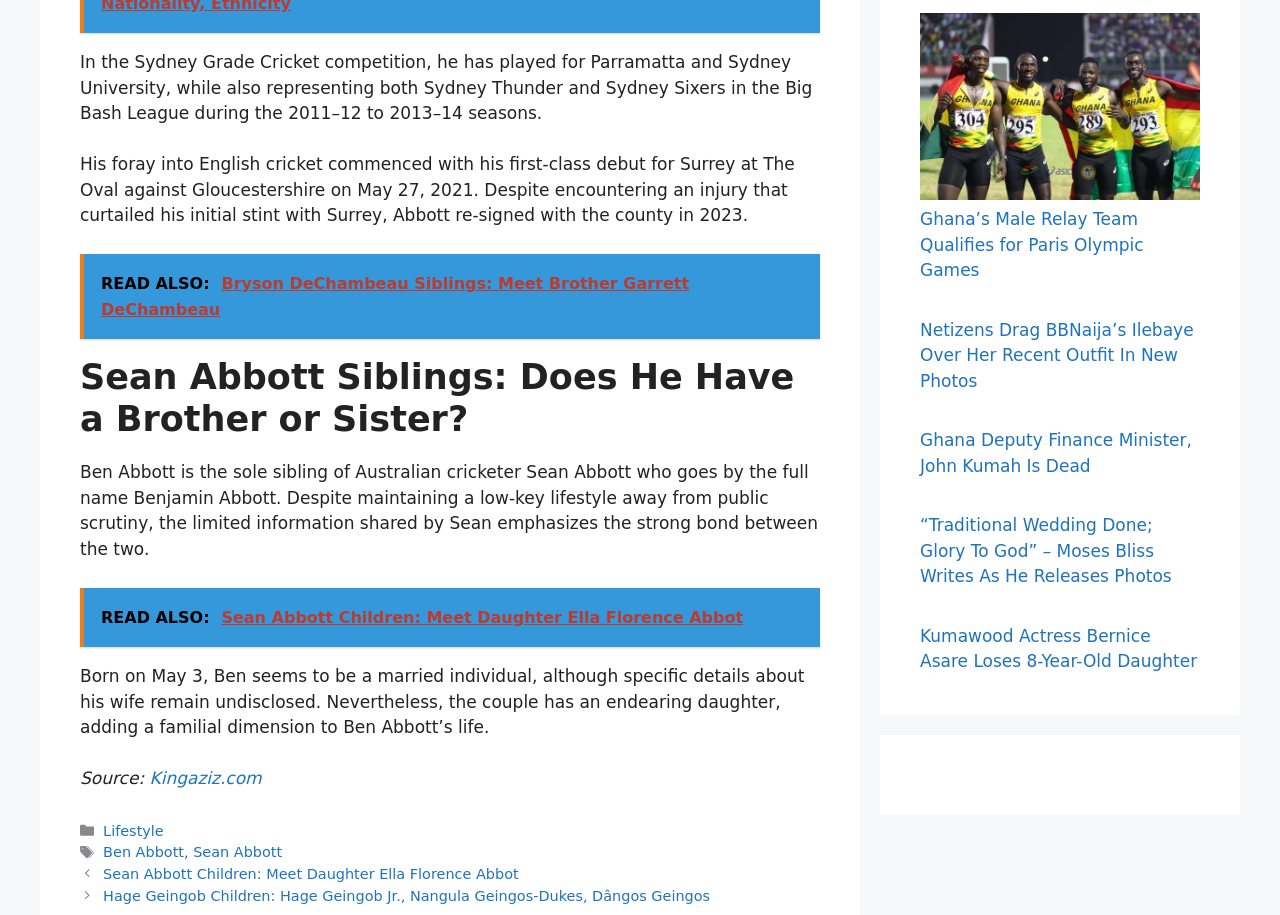Please identify the bounding box coordinates for the region that you need to click to follow this instruction: "Visit the Kingaziz.com website".

[0.117, 0.84, 0.204, 0.862]